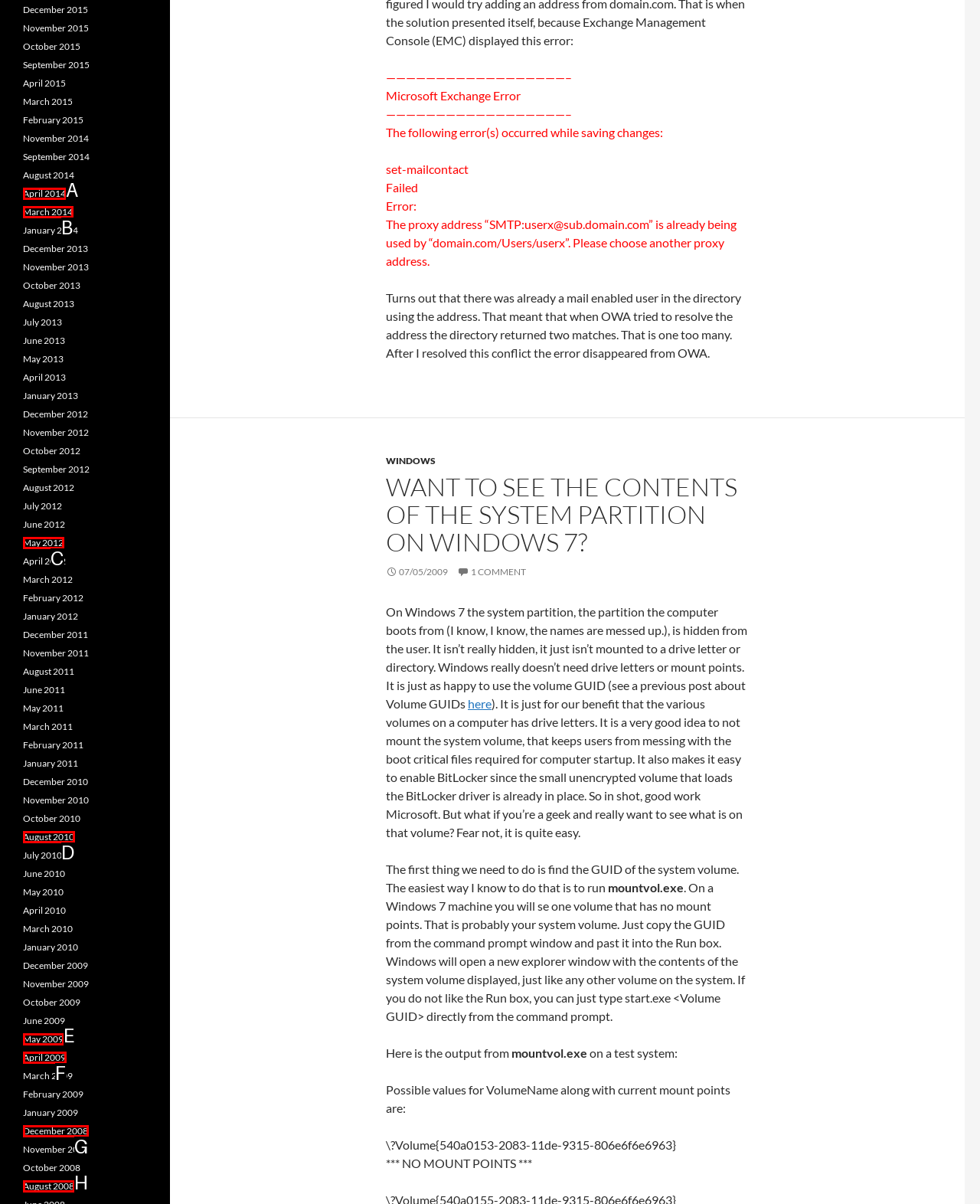Identify the HTML element that best matches the description: Back to Home Page. Provide your answer by selecting the corresponding letter from the given options.

None